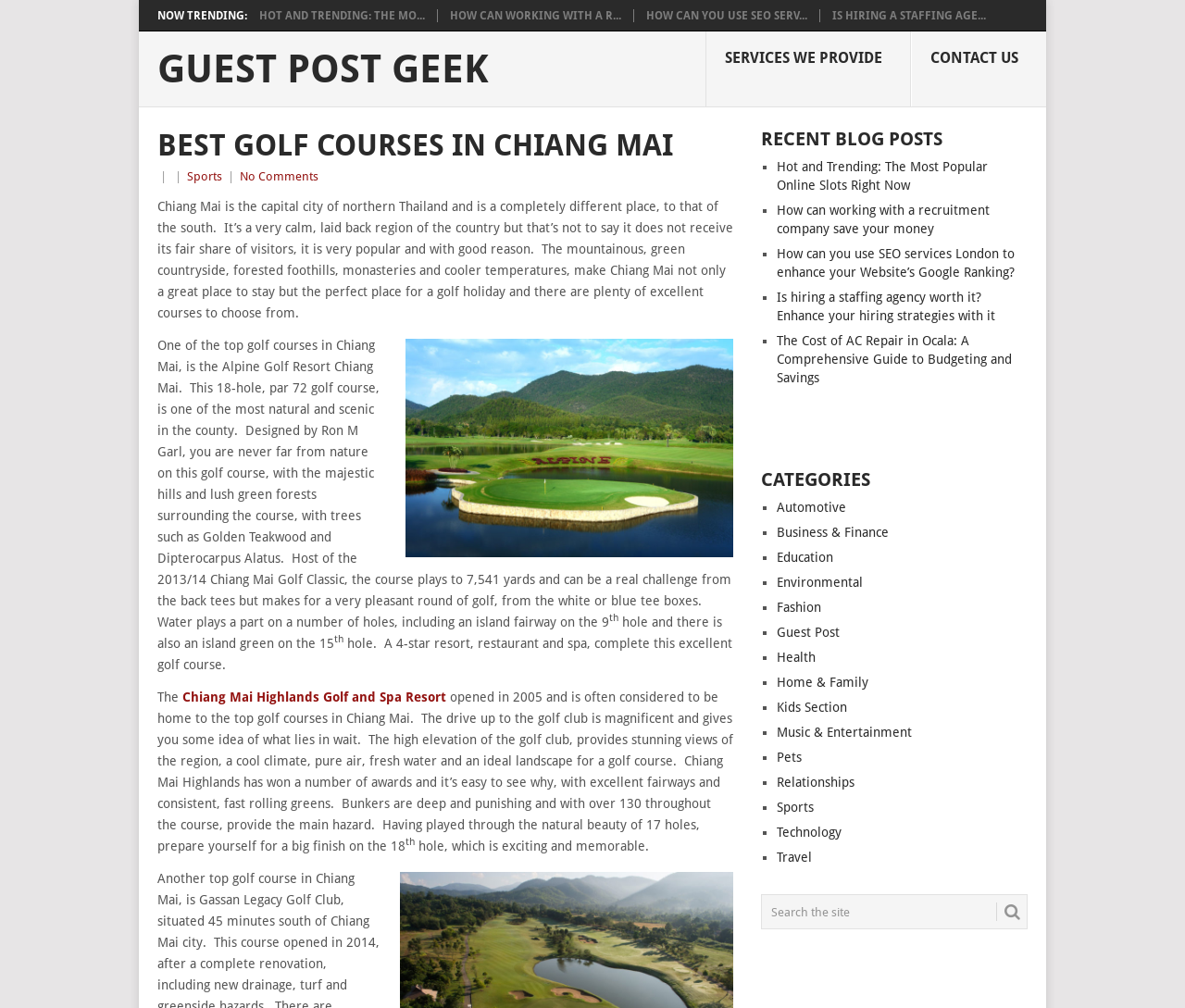Please specify the coordinates of the bounding box for the element that should be clicked to carry out this instruction: "Search for products". The coordinates must be four float numbers between 0 and 1, formatted as [left, top, right, bottom].

None